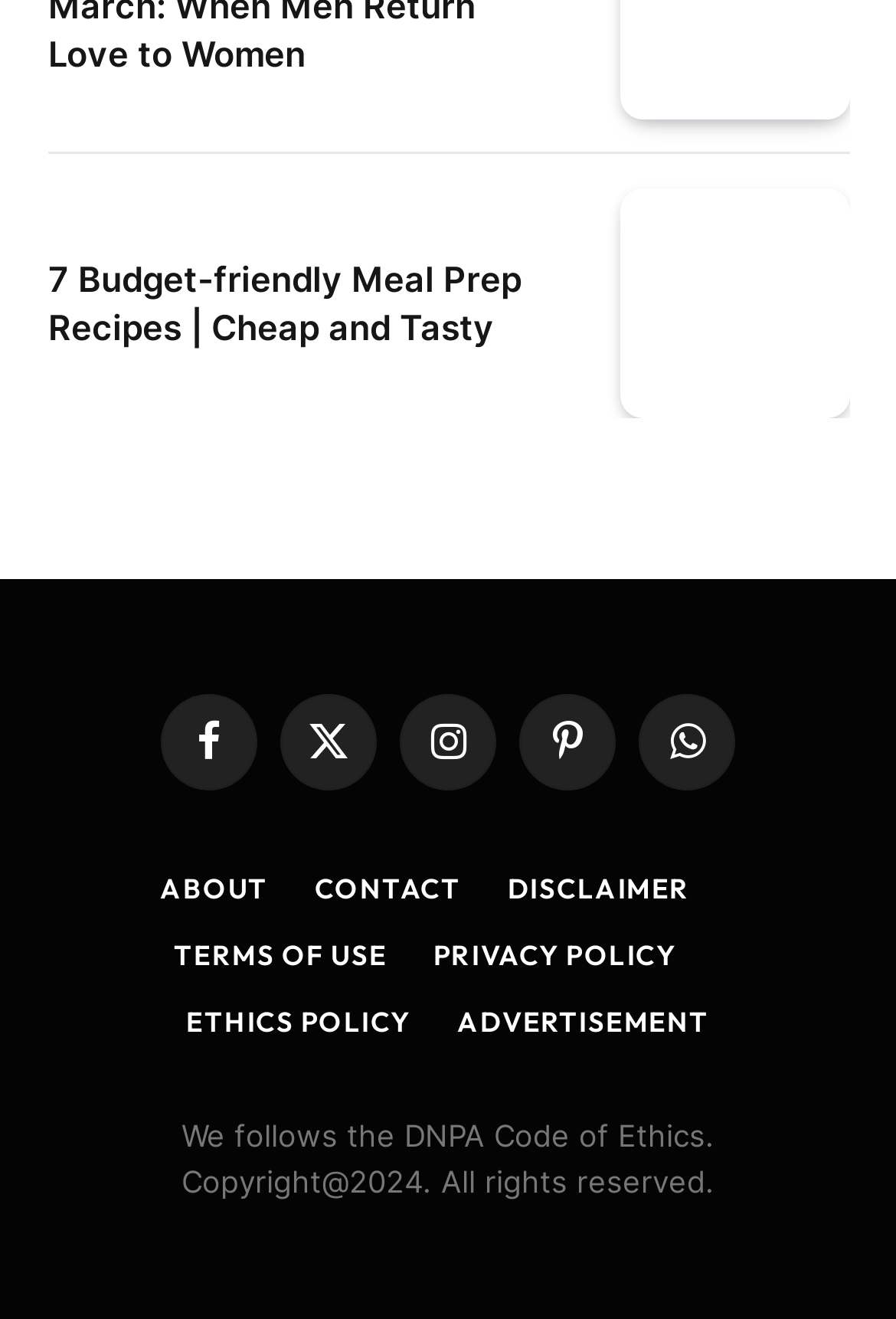Please reply to the following question using a single word or phrase: 
How many navigation links are there?

7